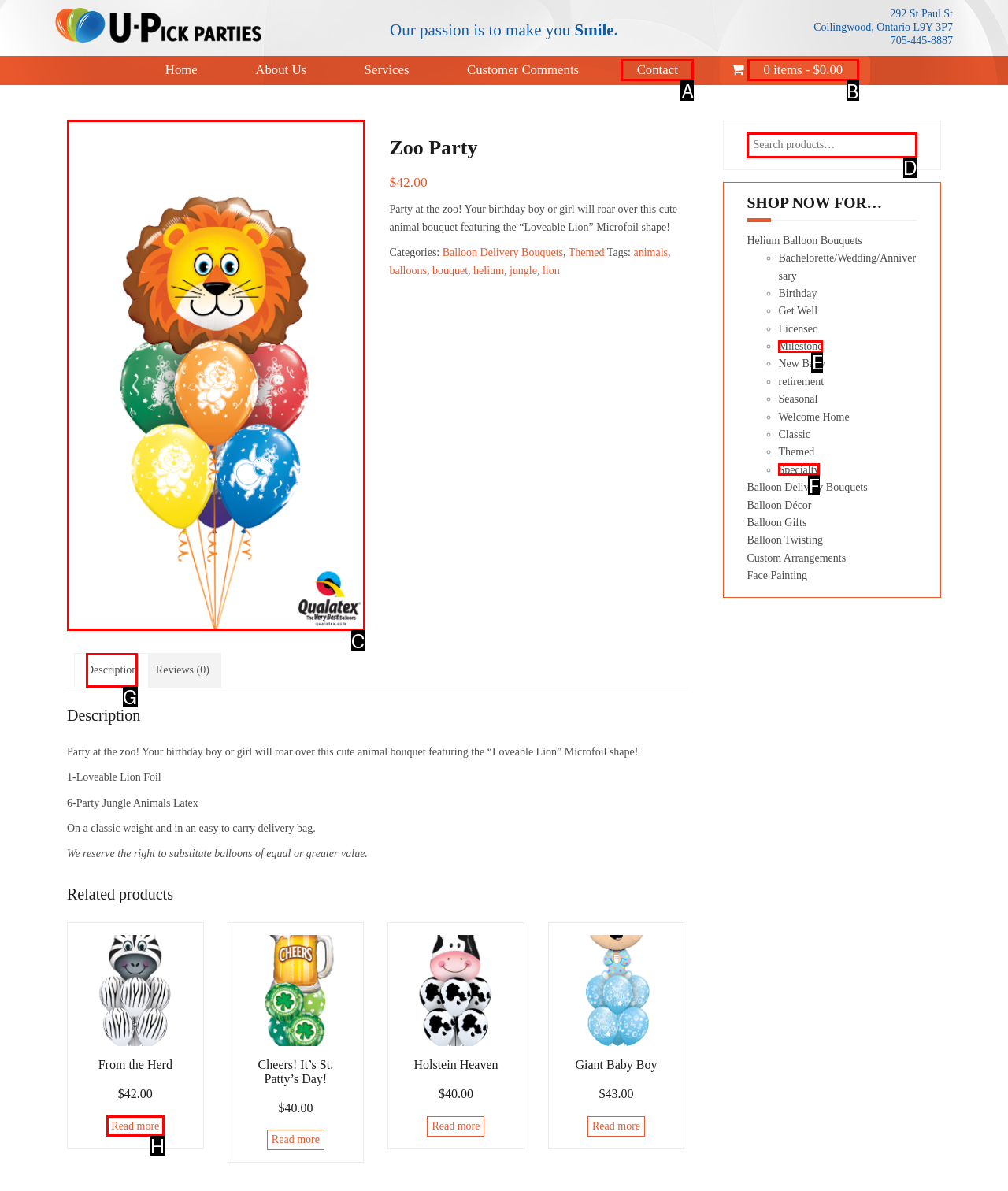Identify the HTML element you need to click to achieve the task: Read more about 'From the Herd'. Respond with the corresponding letter of the option.

H